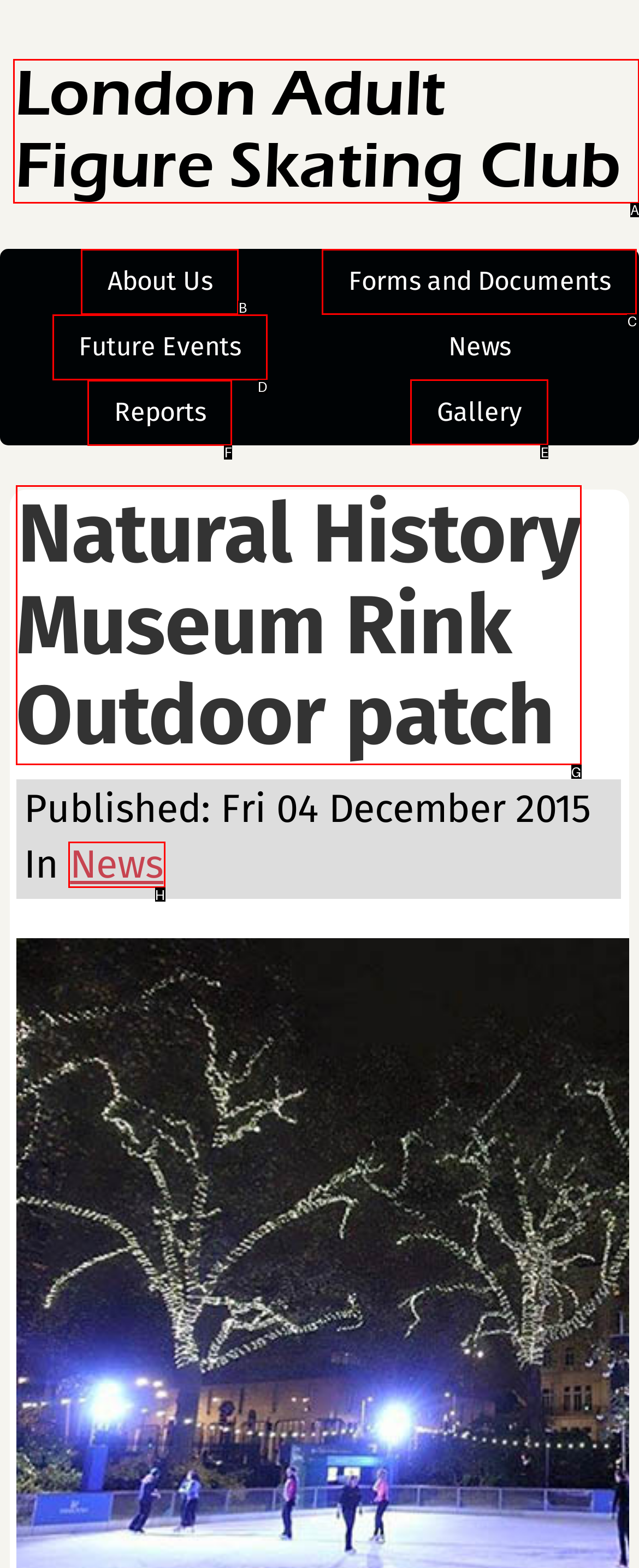Given the task: browse Gallery, indicate which boxed UI element should be clicked. Provide your answer using the letter associated with the correct choice.

E